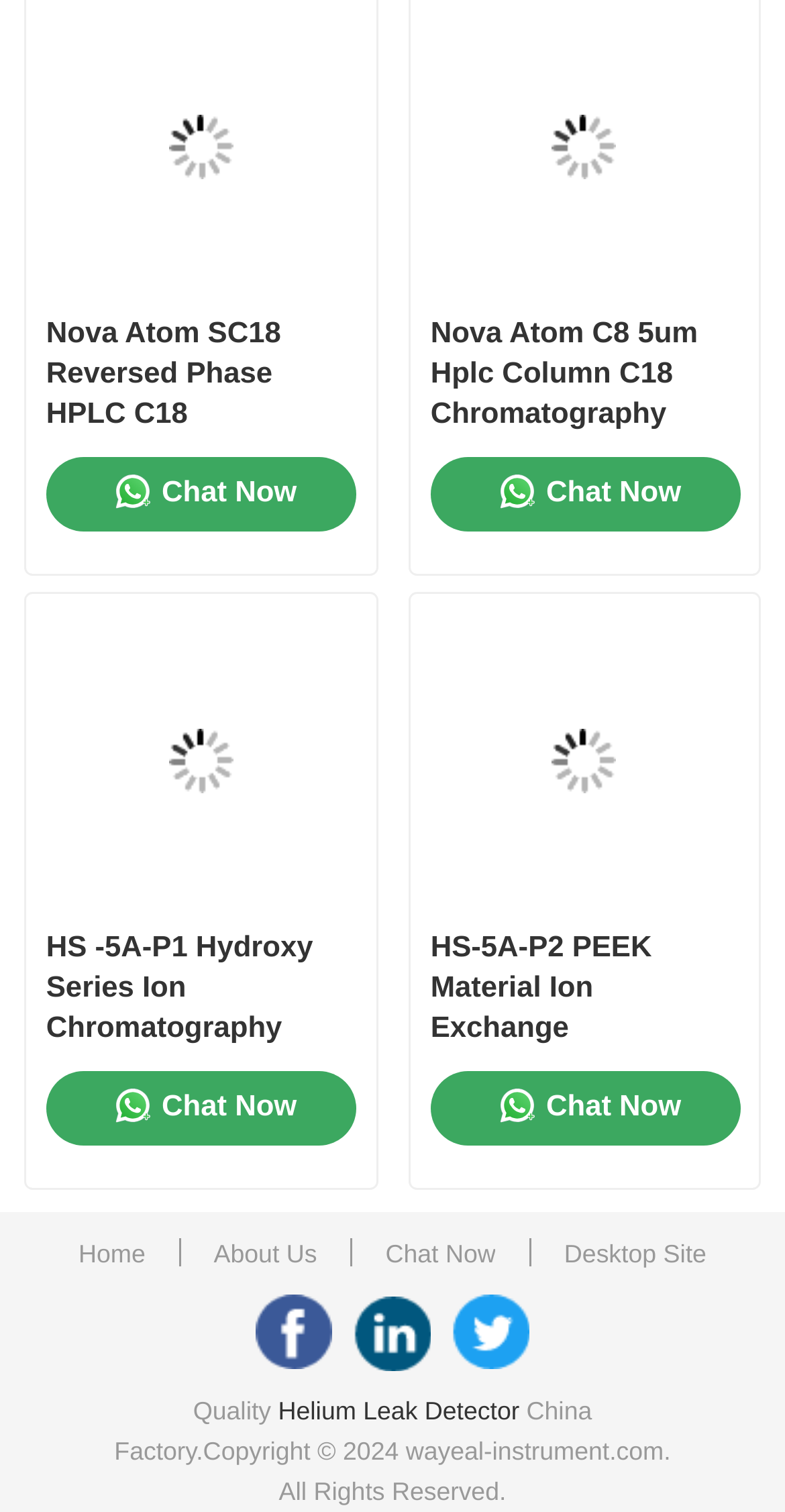What is the main category of products on this webpage?
Deliver a detailed and extensive answer to the question.

Based on the links provided on the webpage, such as 'Helium Leak Detector', 'Liquid Chromatography Instrument', 'Ion Chromatography Instrument', and 'Chromatography Columns', it can be inferred that the main category of products on this webpage is Chromatography Instruments.